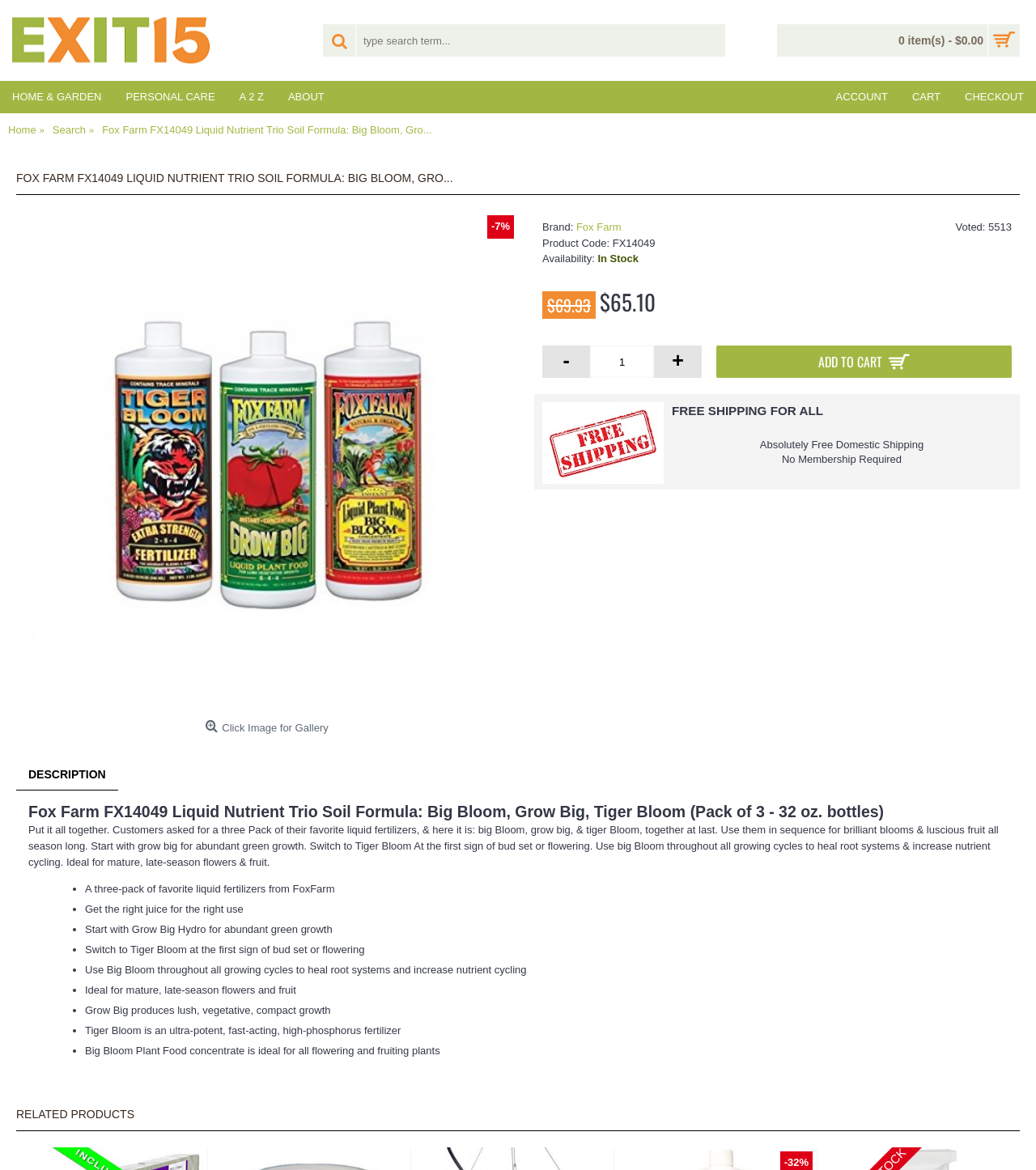Please find and report the bounding box coordinates of the element to click in order to perform the following action: "View related products". The coordinates should be expressed as four float numbers between 0 and 1, in the format [left, top, right, bottom].

[0.016, 0.946, 0.13, 0.958]